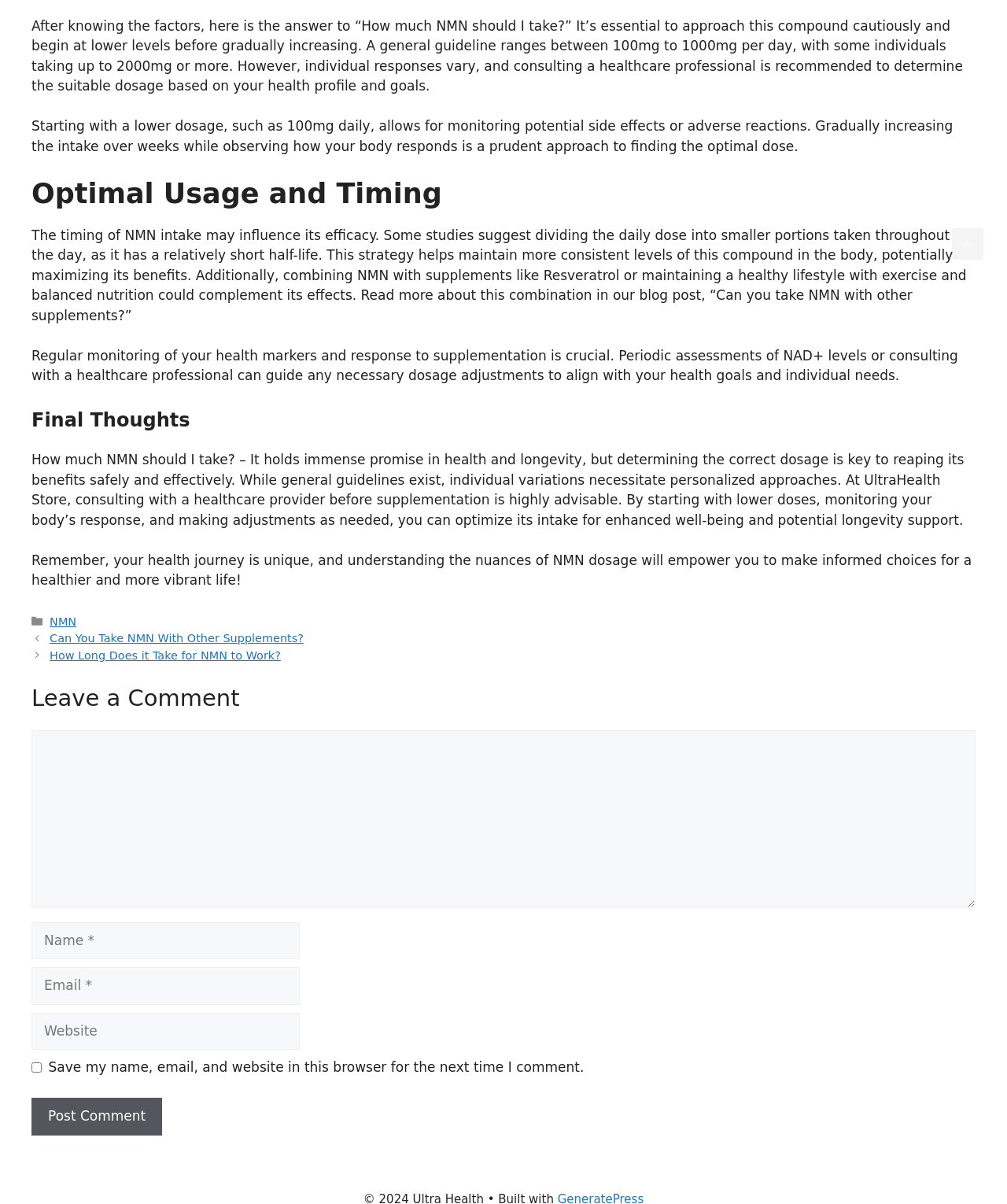Answer the question briefly using a single word or phrase: 
What is the recommended daily dosage of NMN?

100mg to 1000mg